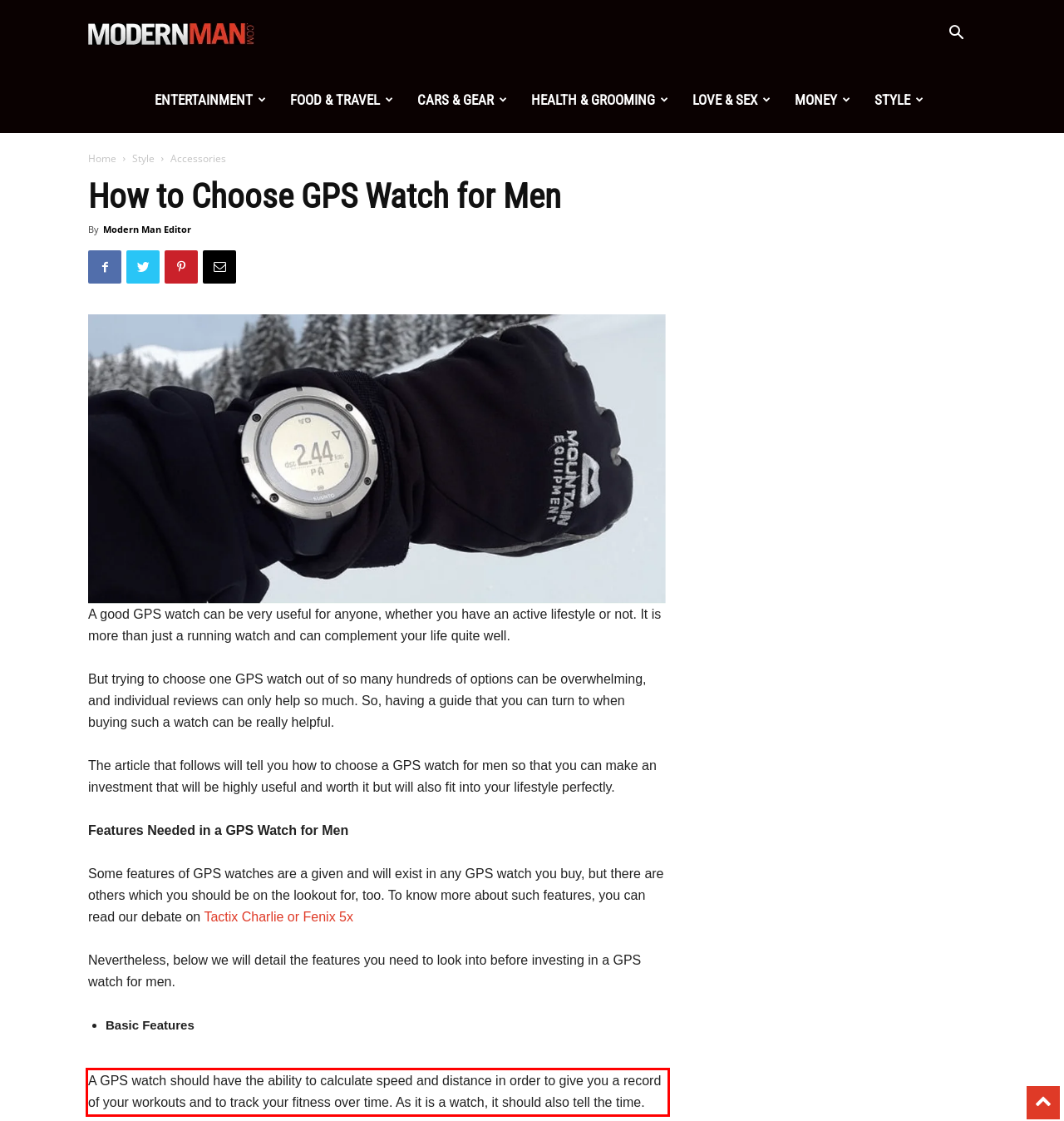Given a webpage screenshot with a red bounding box, perform OCR to read and deliver the text enclosed by the red bounding box.

A GPS watch should have the ability to calculate speed and distance in order to give you a record of your workouts and to track your fitness over time. As it is a watch, it should also tell the time.